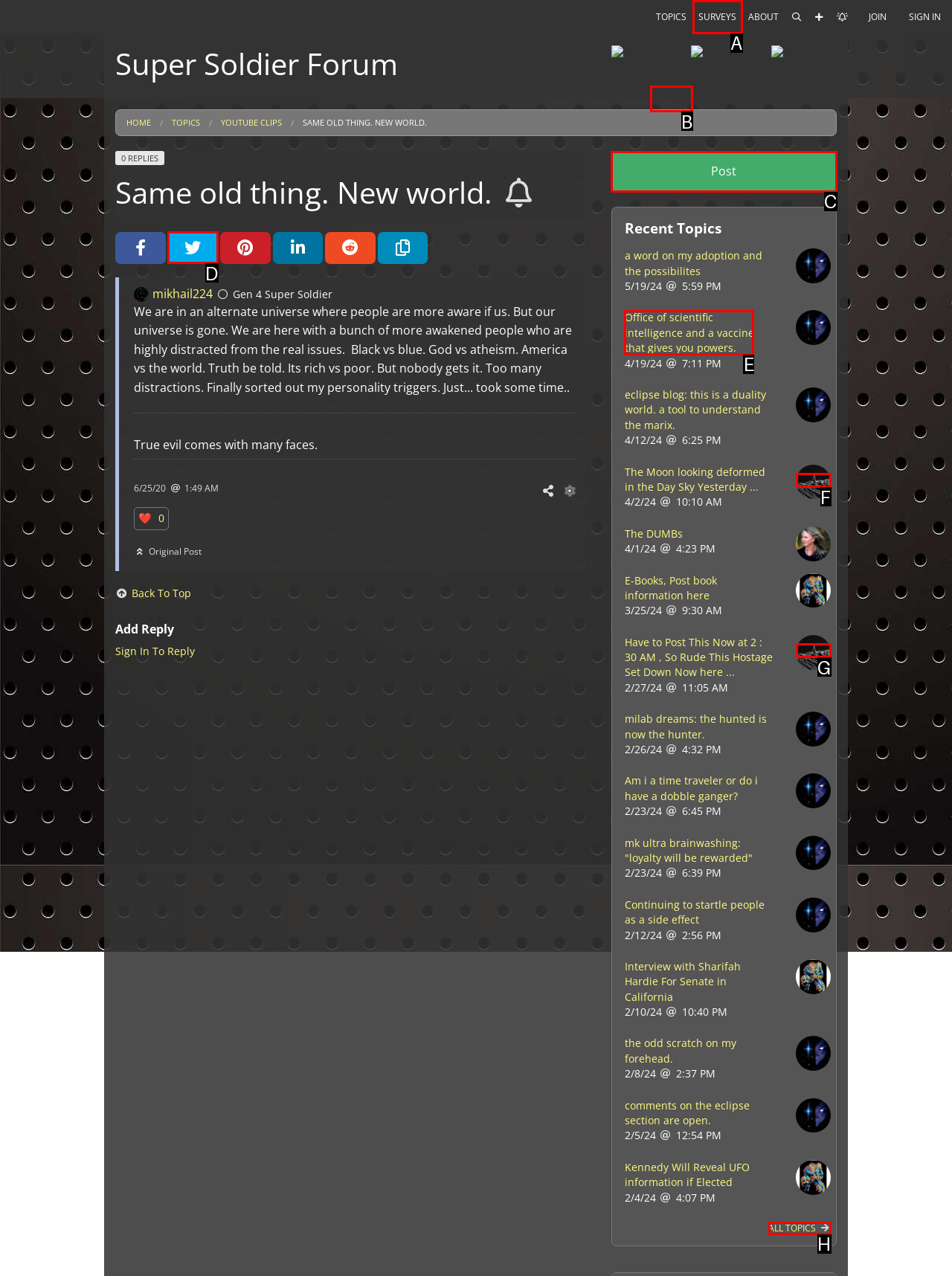Find the HTML element that matches the description: All Topics. Answer using the letter of the best match from the available choices.

H